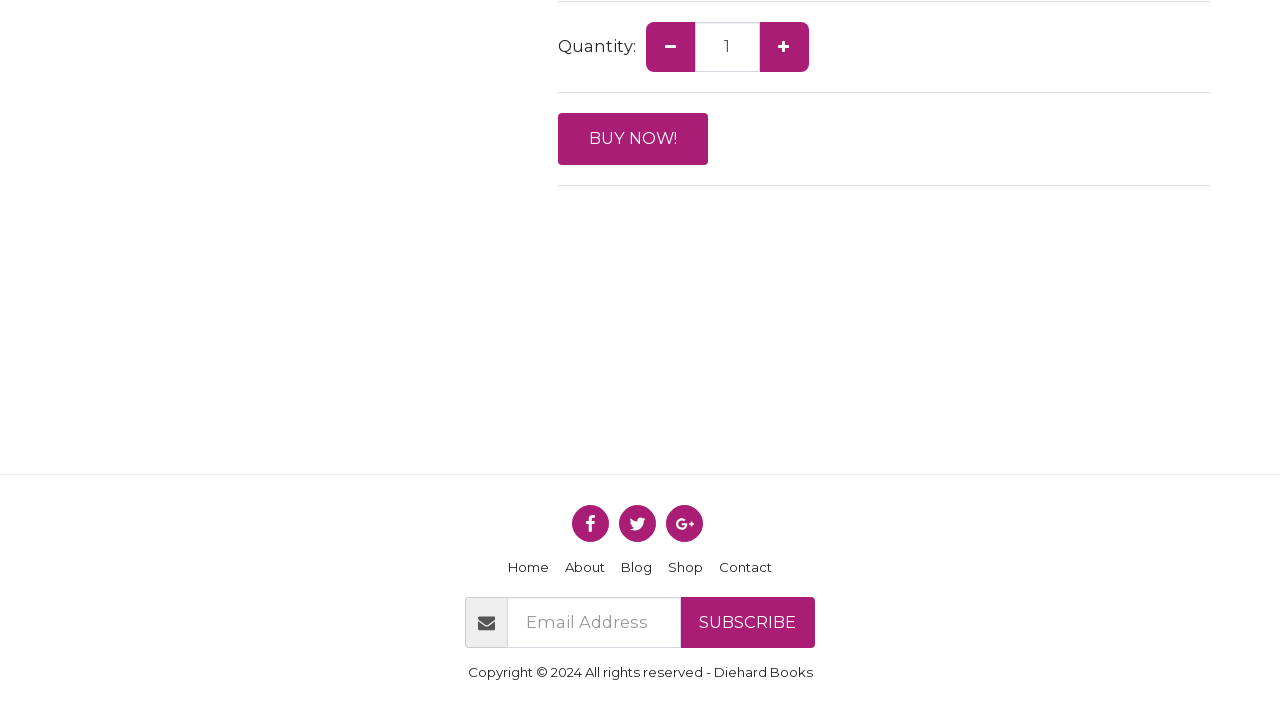Please determine the bounding box coordinates for the UI element described here. Use the format (top-left x, top-left y, bottom-right x, bottom-right y) with values bounded between 0 and 1: alt="fa-twitter"

[0.484, 0.709, 0.512, 0.761]